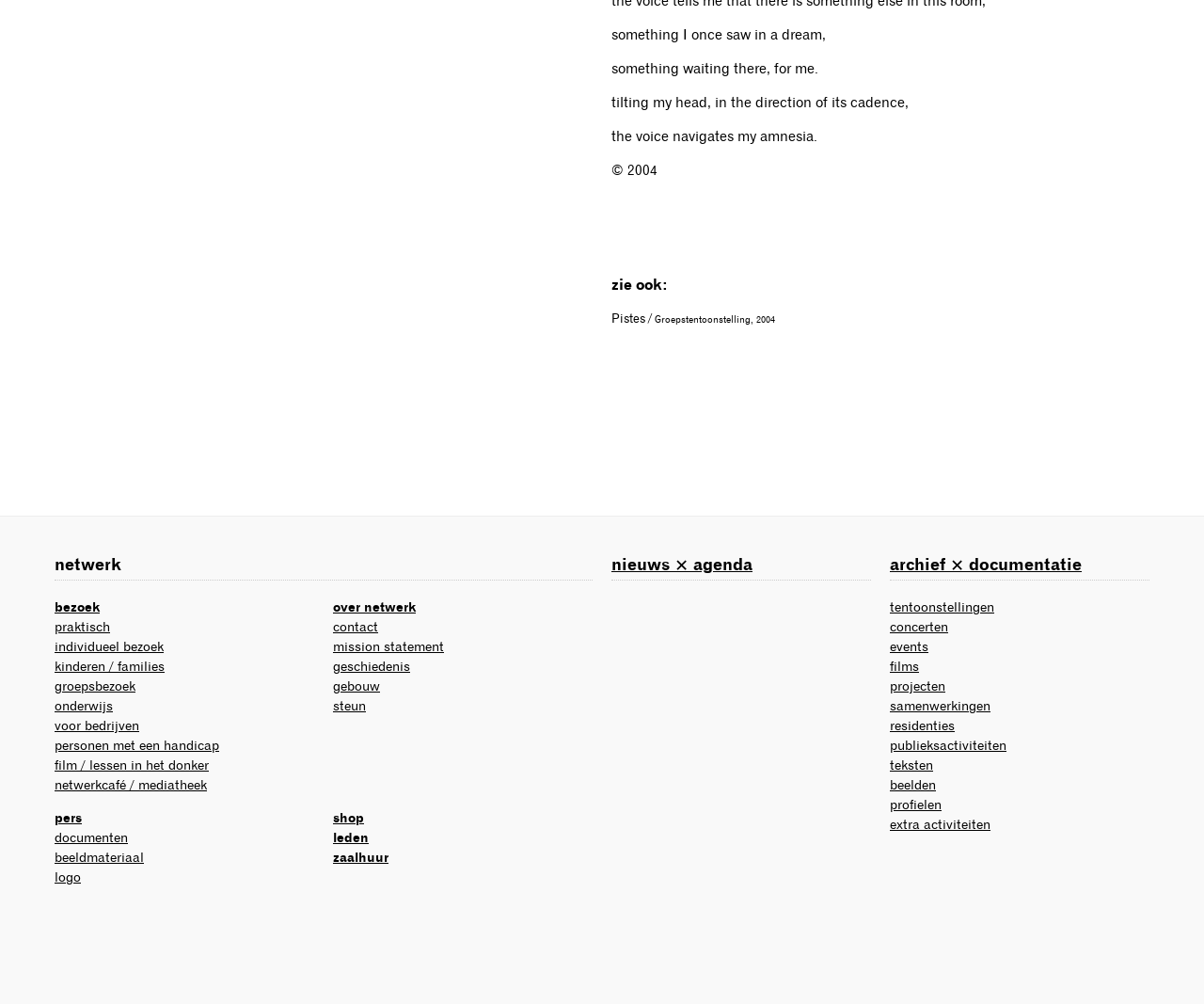Please identify the bounding box coordinates of the element's region that needs to be clicked to fulfill the following instruction: "explore the nieuws × agenda". The bounding box coordinates should consist of four float numbers between 0 and 1, i.e., [left, top, right, bottom].

[0.508, 0.552, 0.625, 0.571]